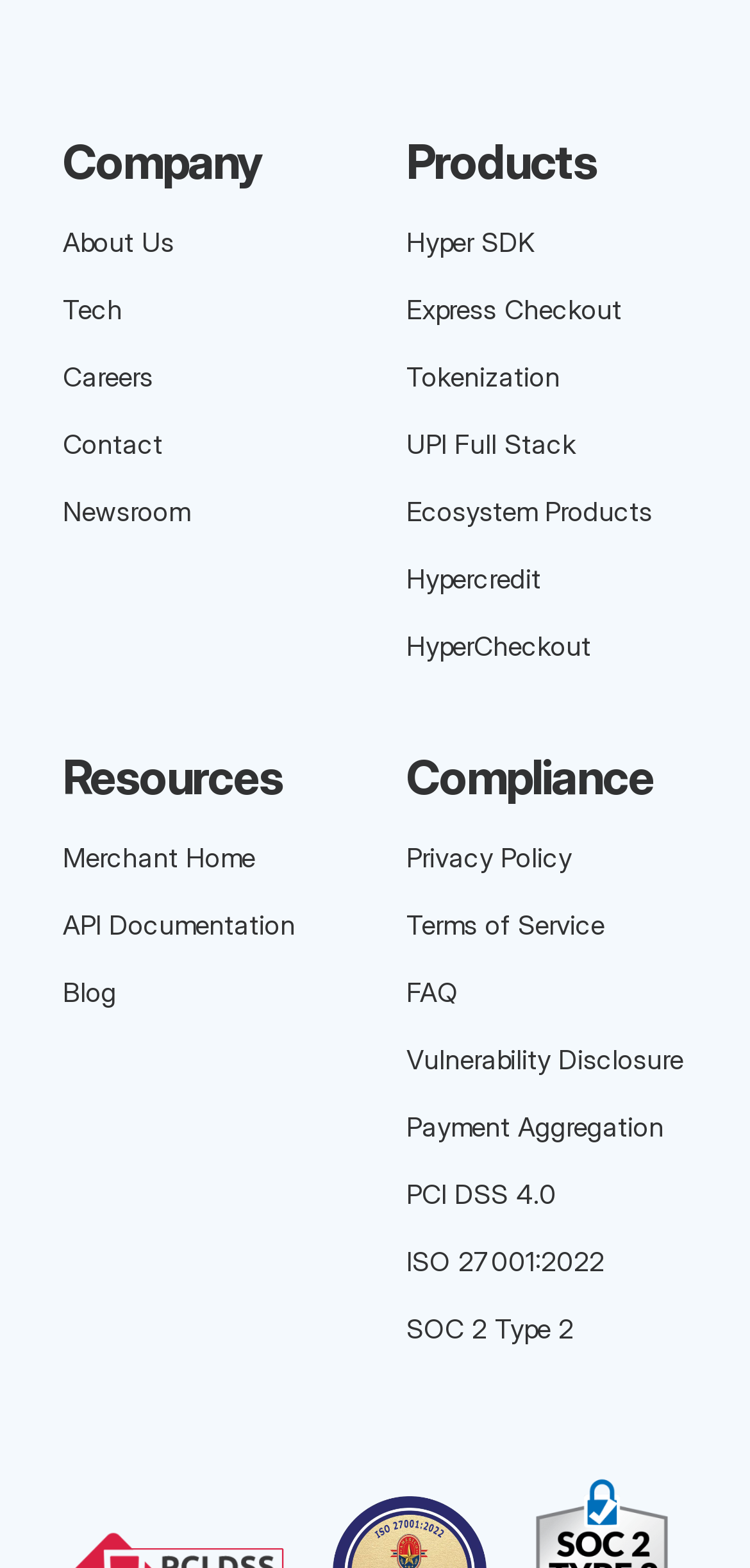Can you specify the bounding box coordinates for the region that should be clicked to fulfill this instruction: "Read the Privacy Policy".

[0.542, 0.525, 1.0, 0.568]